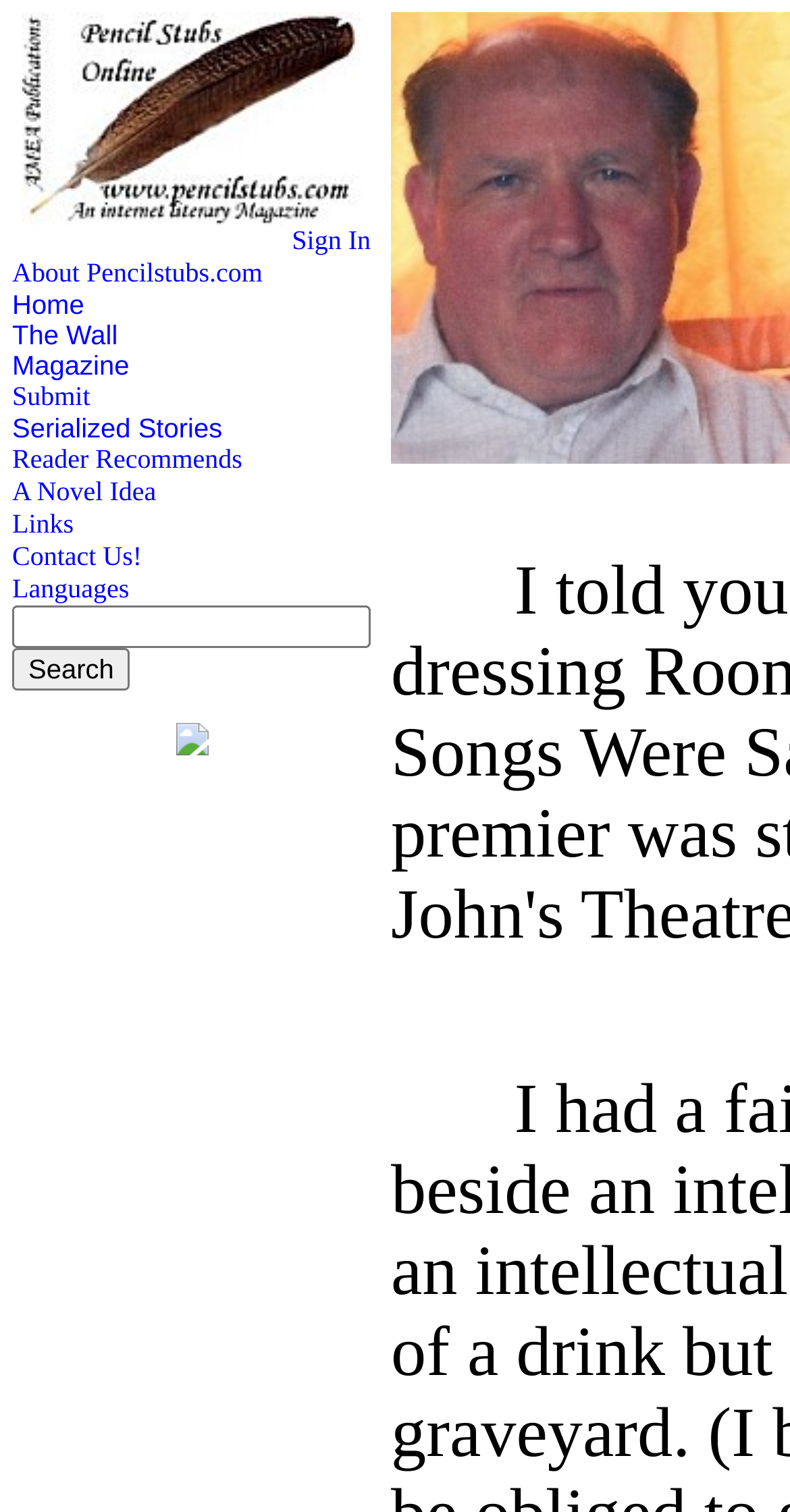Provide a brief response in the form of a single word or phrase:
What is the purpose of the image at the top of the webpage?

To display the website's logo